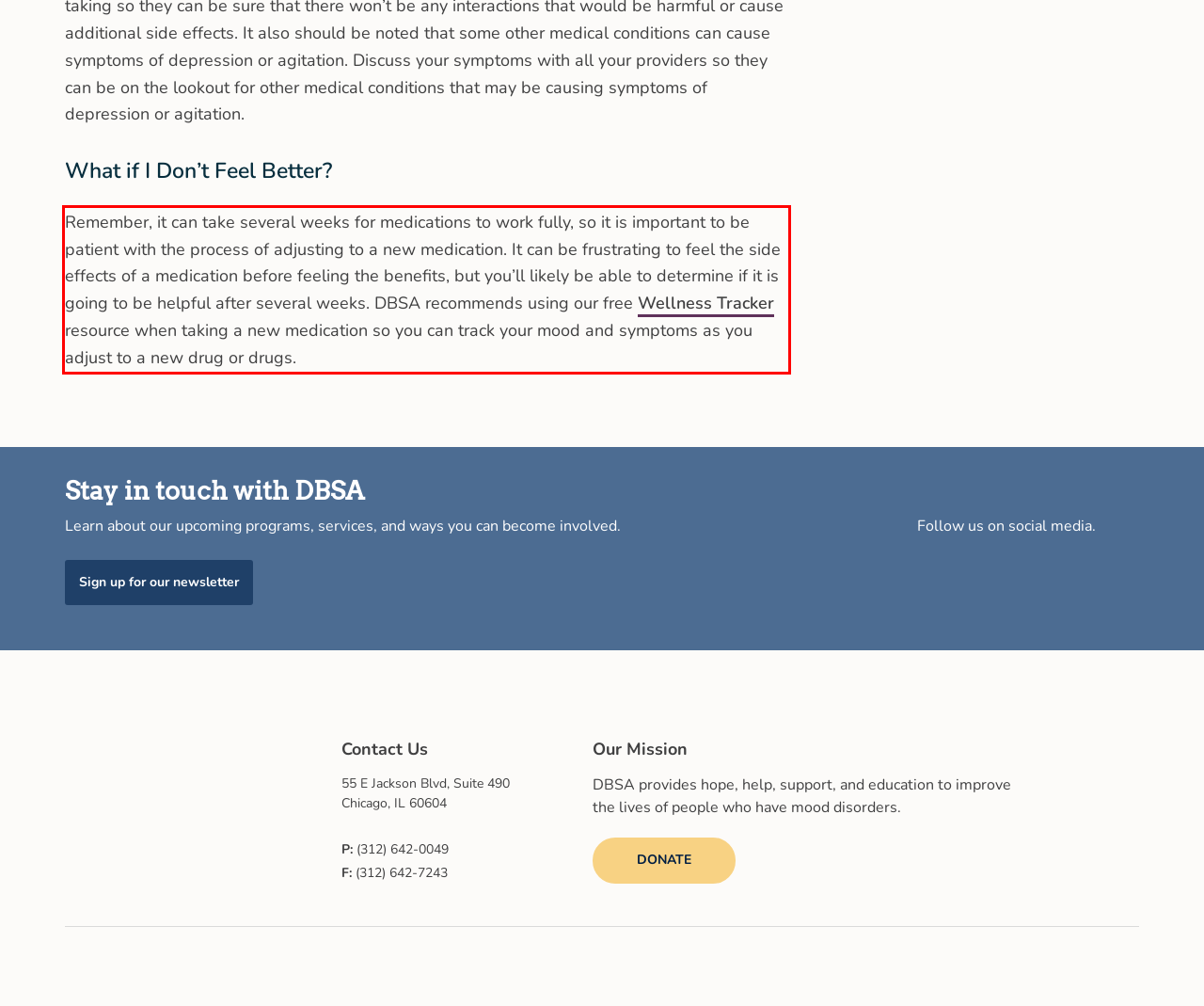The screenshot you have been given contains a UI element surrounded by a red rectangle. Use OCR to read and extract the text inside this red rectangle.

Remember, it can take several weeks for medications to work fully, so it is important to be patient with the process of adjusting to a new medication. It can be frustrating to feel the side effects of a medication before feeling the benefits, but you’ll likely be able to determine if it is going to be helpful after several weeks. DBSA recommends using our free Wellness Tracker resource when taking a new medication so you can track your mood and symptoms as you adjust to a new drug or drugs.